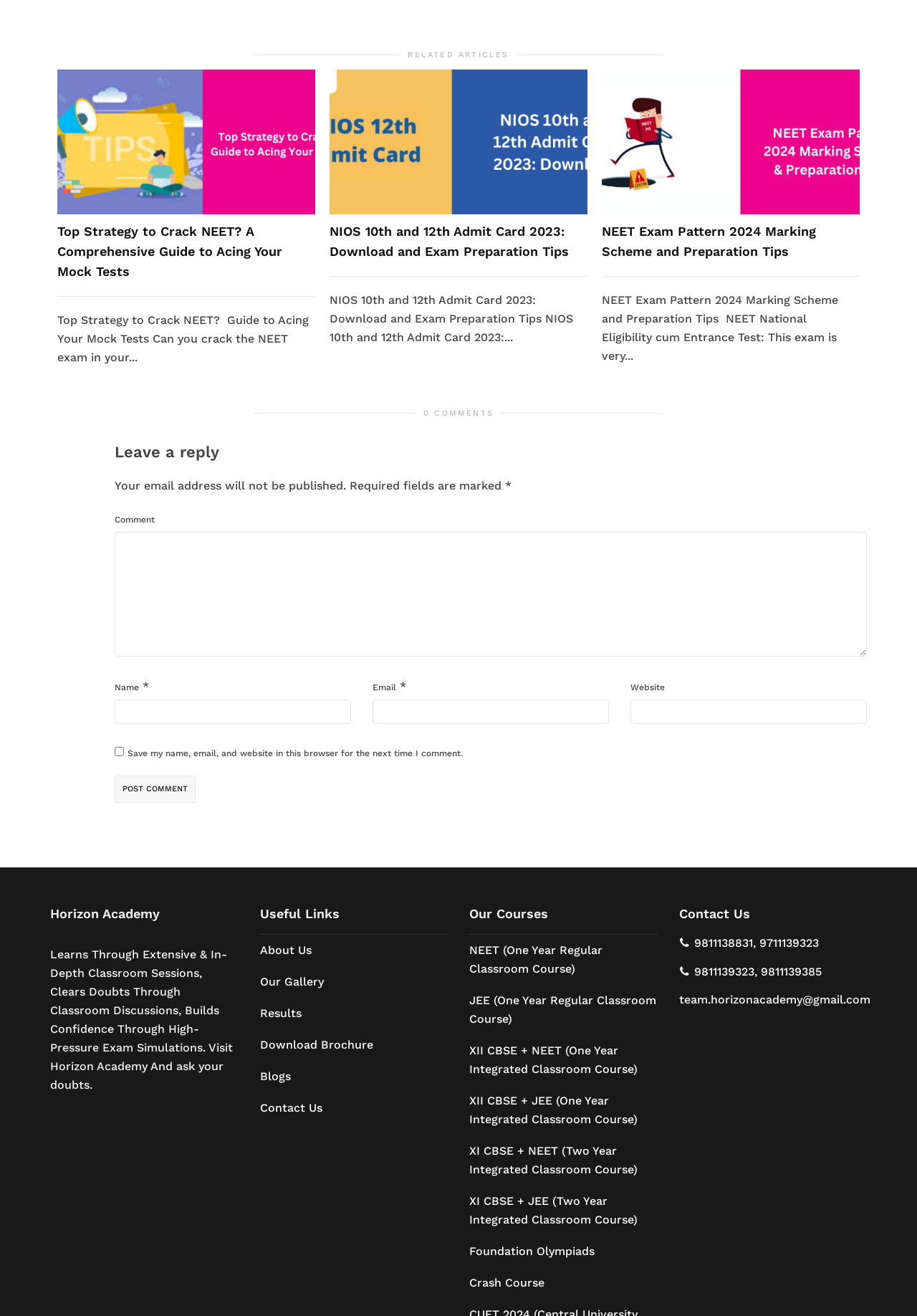How many comments are there on this webpage?
Based on the image, give a concise answer in the form of a single word or short phrase.

0